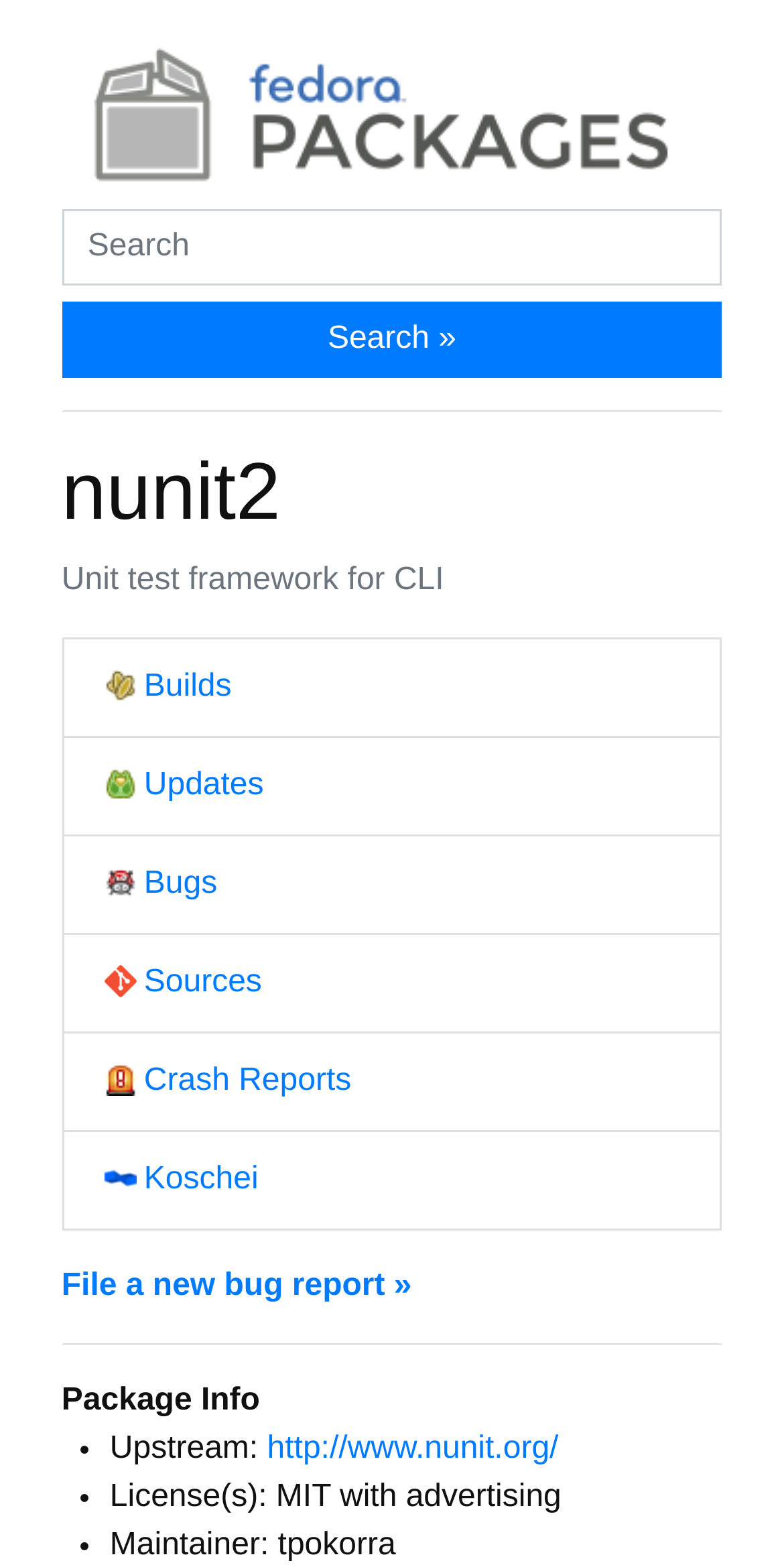Answer the question briefly using a single word or phrase: 
How many links are there in the webpage?

8